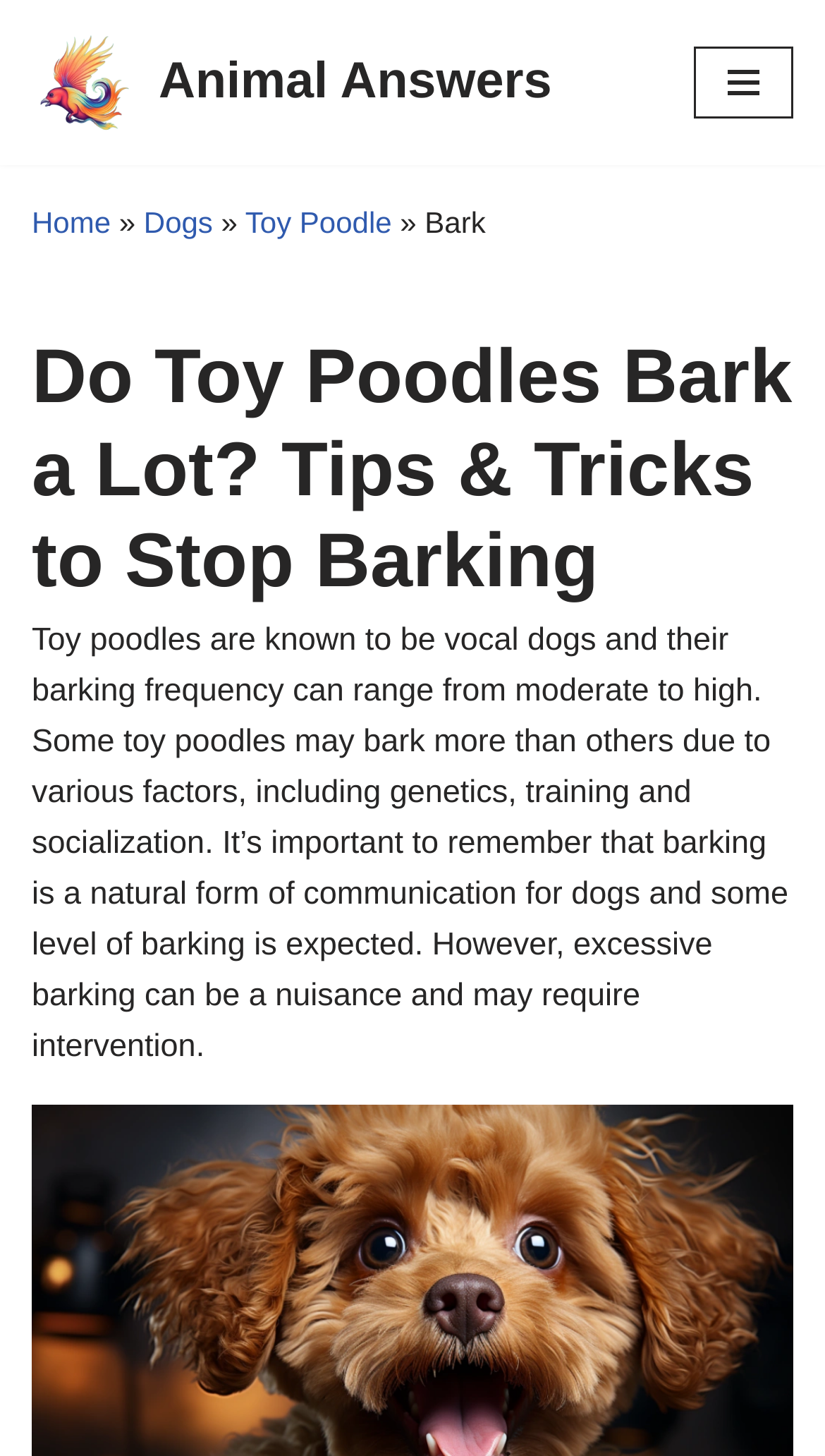Please answer the following question using a single word or phrase: 
What factors can affect a Toy Poodle's barking frequency?

Genetics, training, and socialization